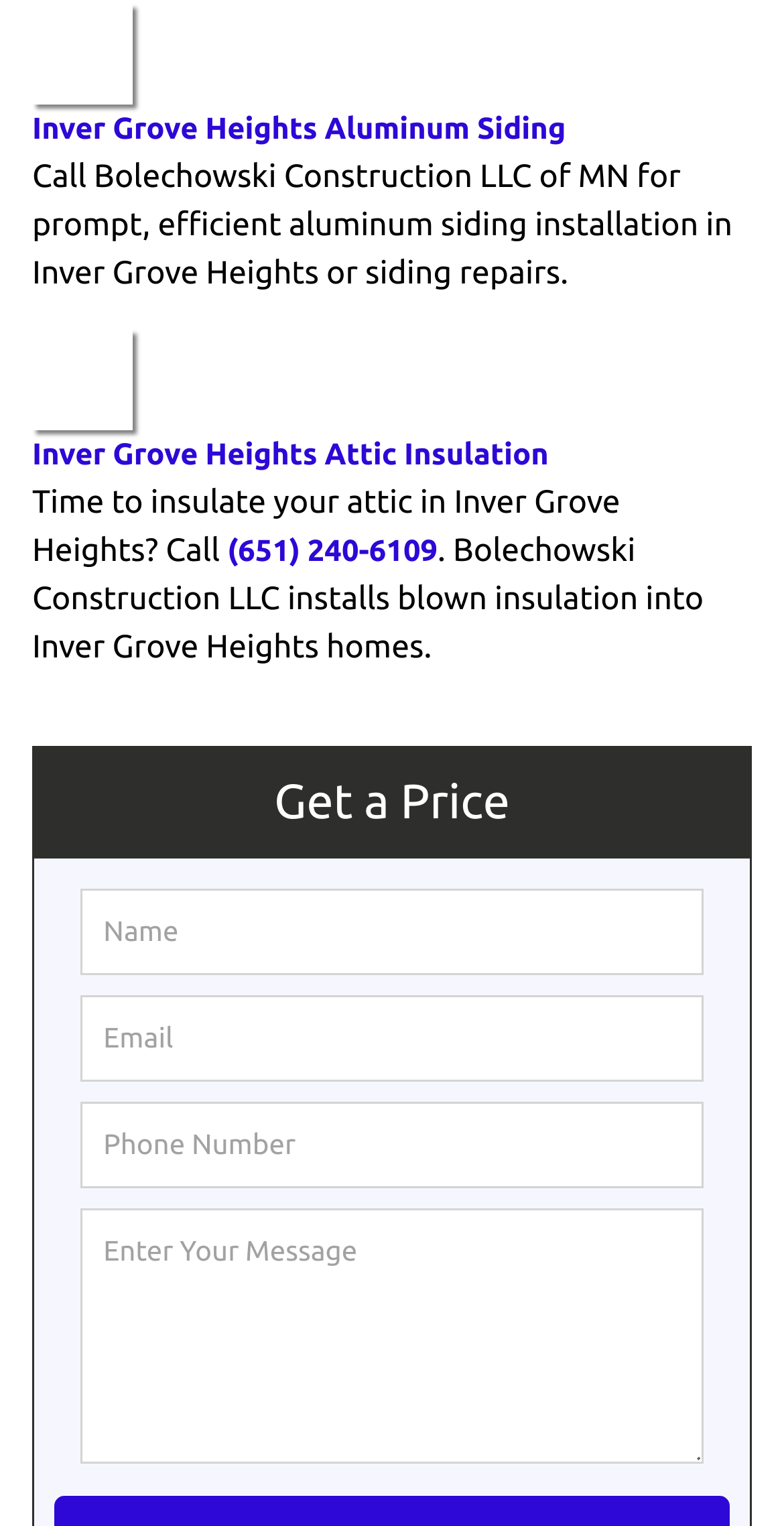Using details from the image, please answer the following question comprehensively:
What is the phone number?

The phone number can be found in the link text '(651) 240-6109' which is located below the text 'Time to insulate your attic in Inver Grove Heights? Call'.